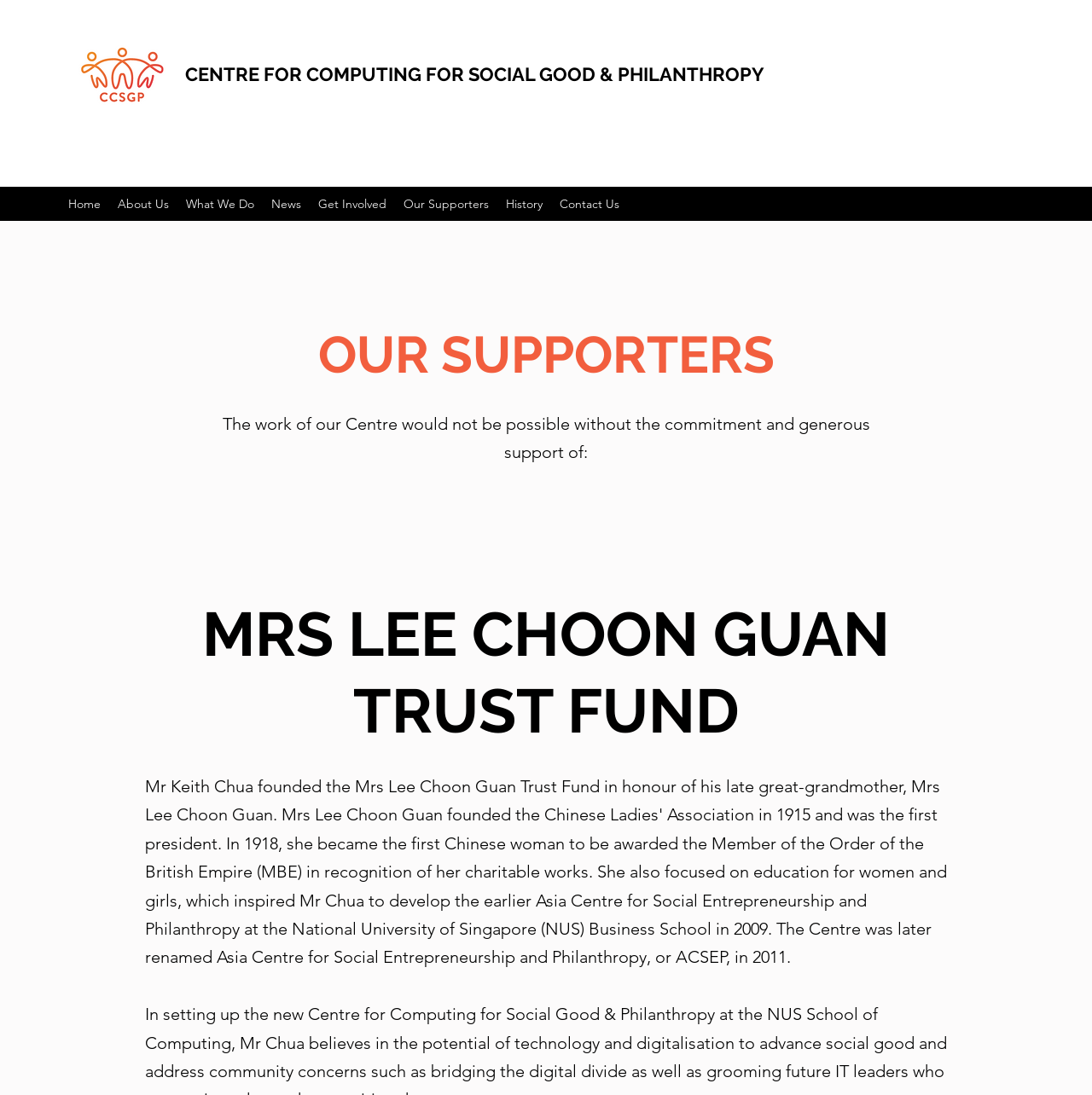Use one word or a short phrase to answer the question provided: 
How many links are in the navigation menu?

8